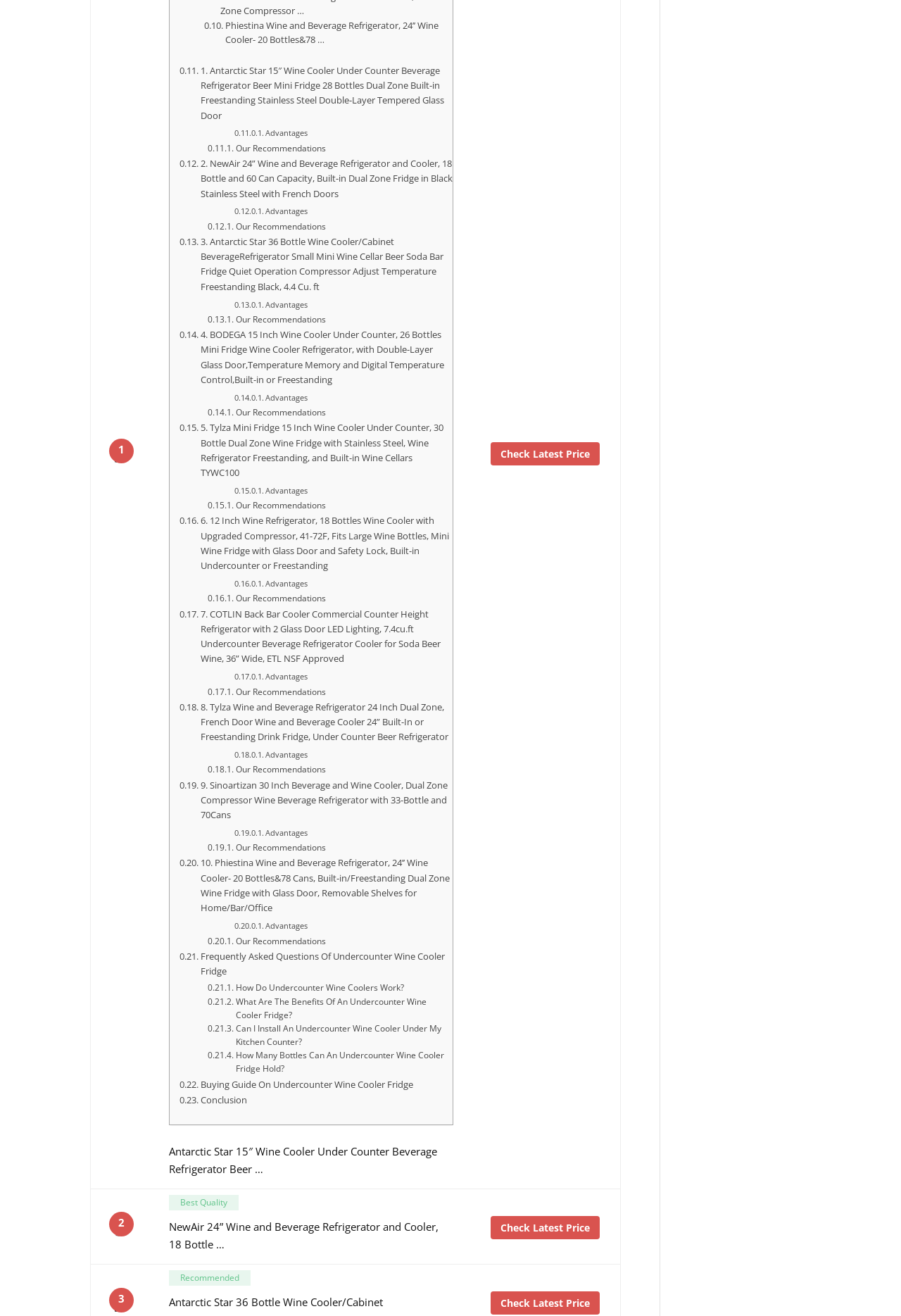How many wine coolers are listed on the webpage?
Examine the image closely and answer the question with as much detail as possible.

The webpage lists 10 different wine coolers, each with its own description and link to check the latest price. The wine coolers are listed in a grid format with their names, descriptions, and prices.